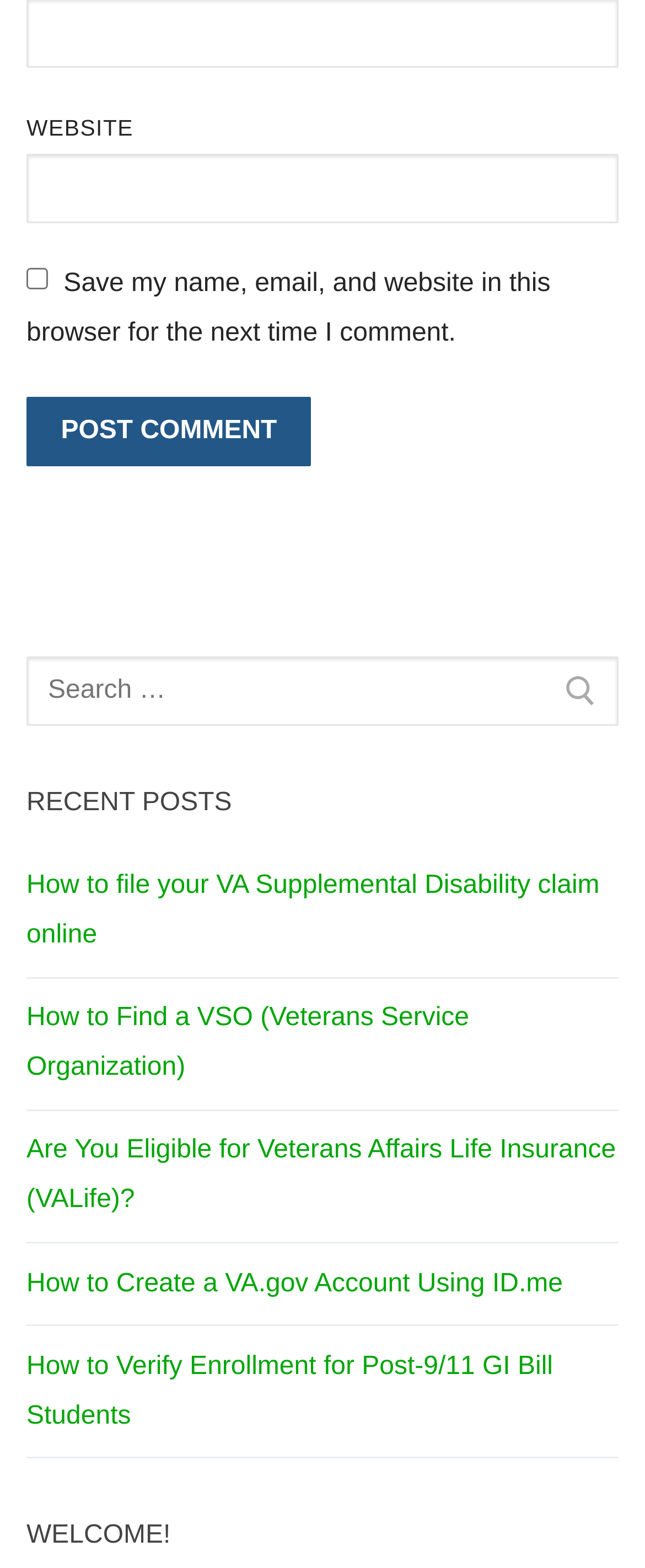What is the theme of the website?
Please respond to the question with a detailed and well-explained answer.

The website contains links to articles with titles related to veterans affairs, such as 'How to file your VA Supplemental Disability claim online' and 'Are You Eligible for Veterans Affairs Life Insurance (VALife)?'. This suggests that the theme of the website is related to veterans affairs.